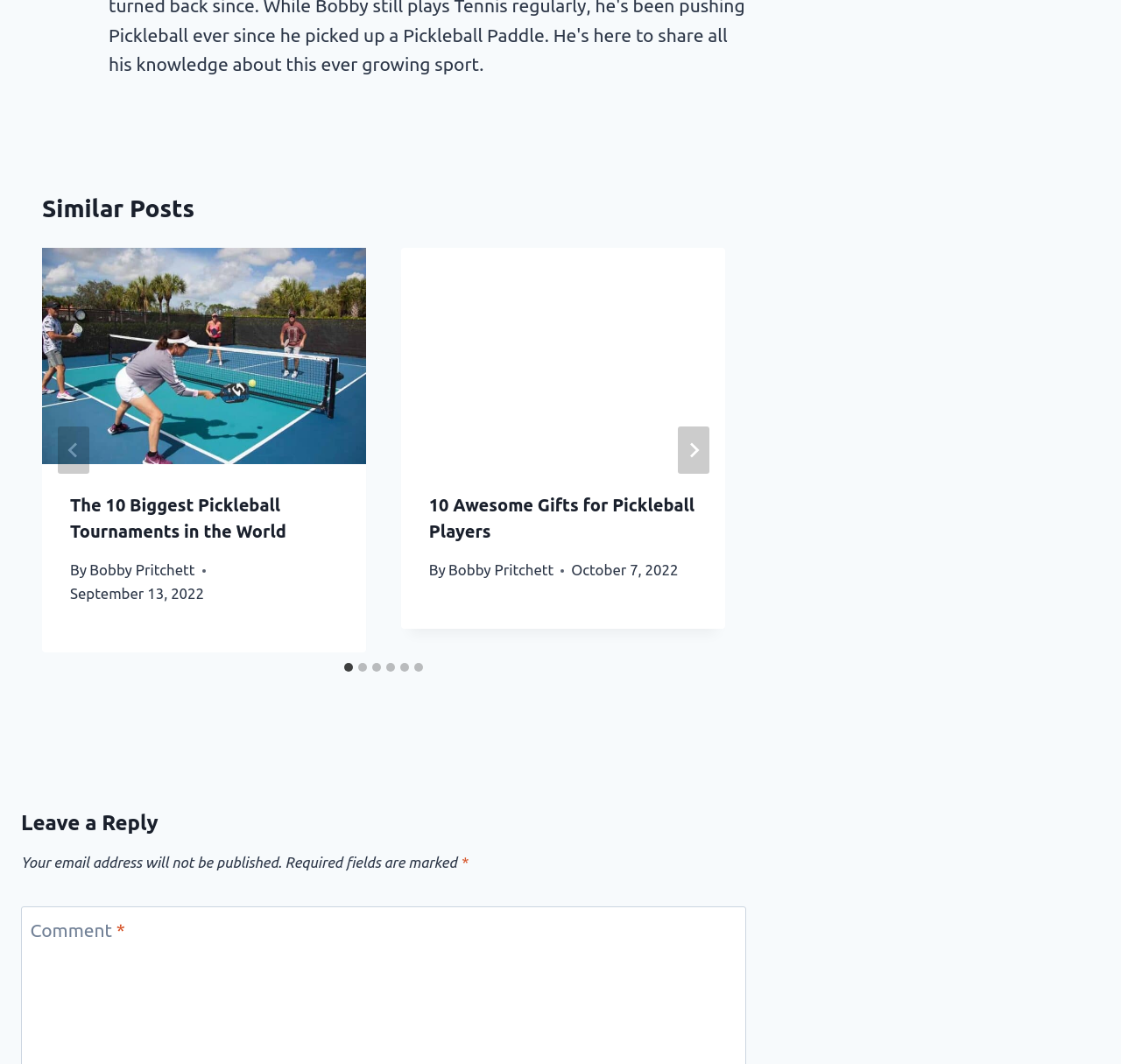Please identify the bounding box coordinates of where to click in order to follow the instruction: "Select the '2 of 6' slide".

[0.358, 0.233, 0.646, 0.613]